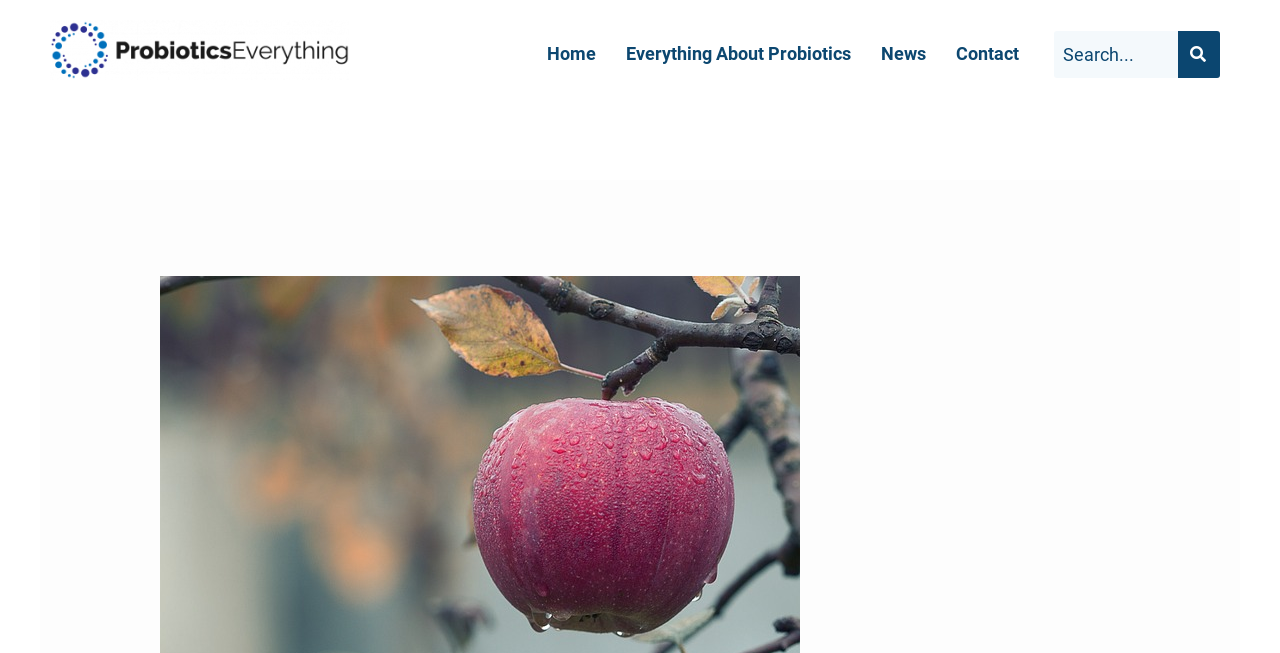Using a single word or phrase, answer the following question: 
What is the function of the box on the top right?

Search